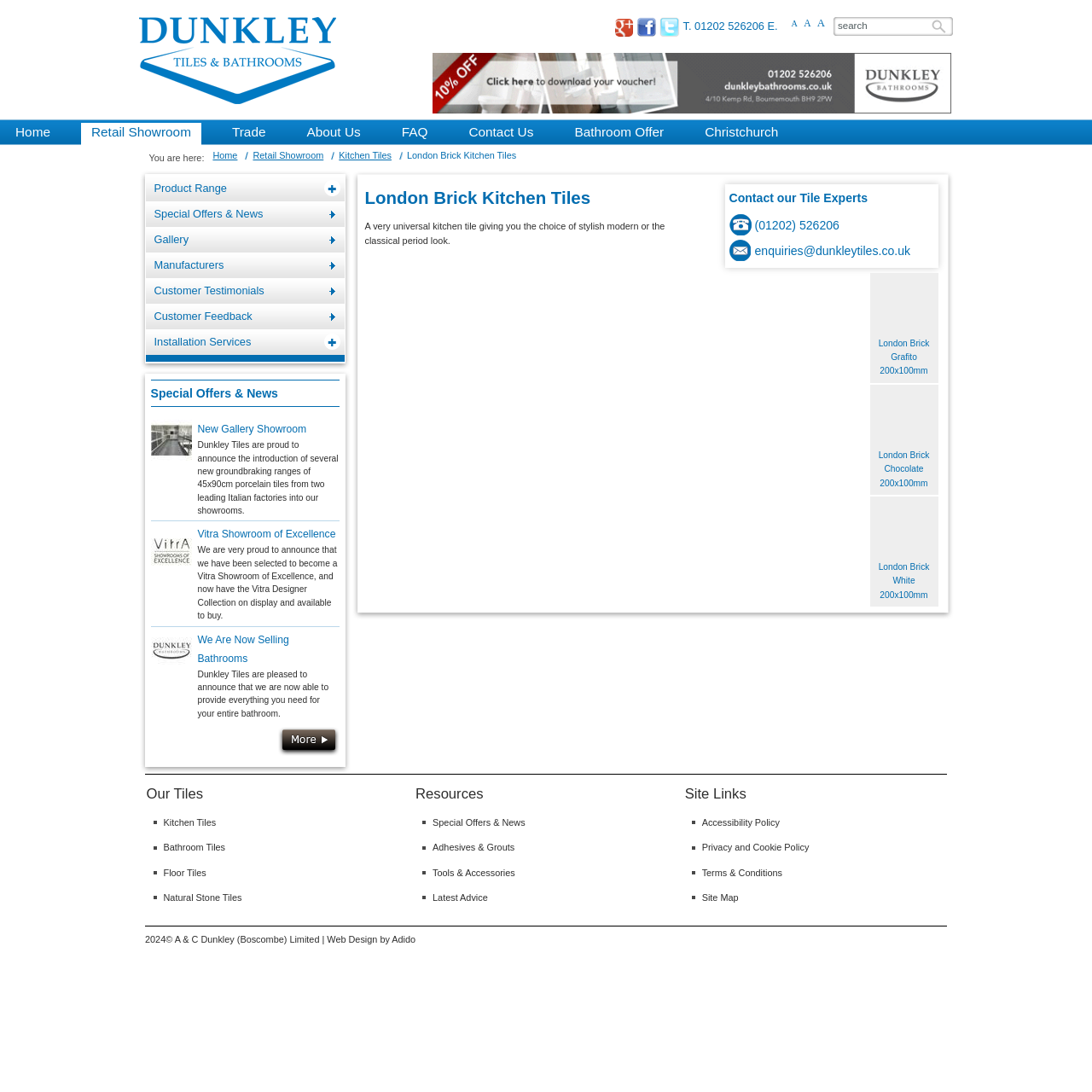Please give a succinct answer using a single word or phrase:
What are the four types of tiles listed under 'Our Tiles'?

Kitchen Tiles, Bathroom Tiles, Floor Tiles, Natural Stone Tiles